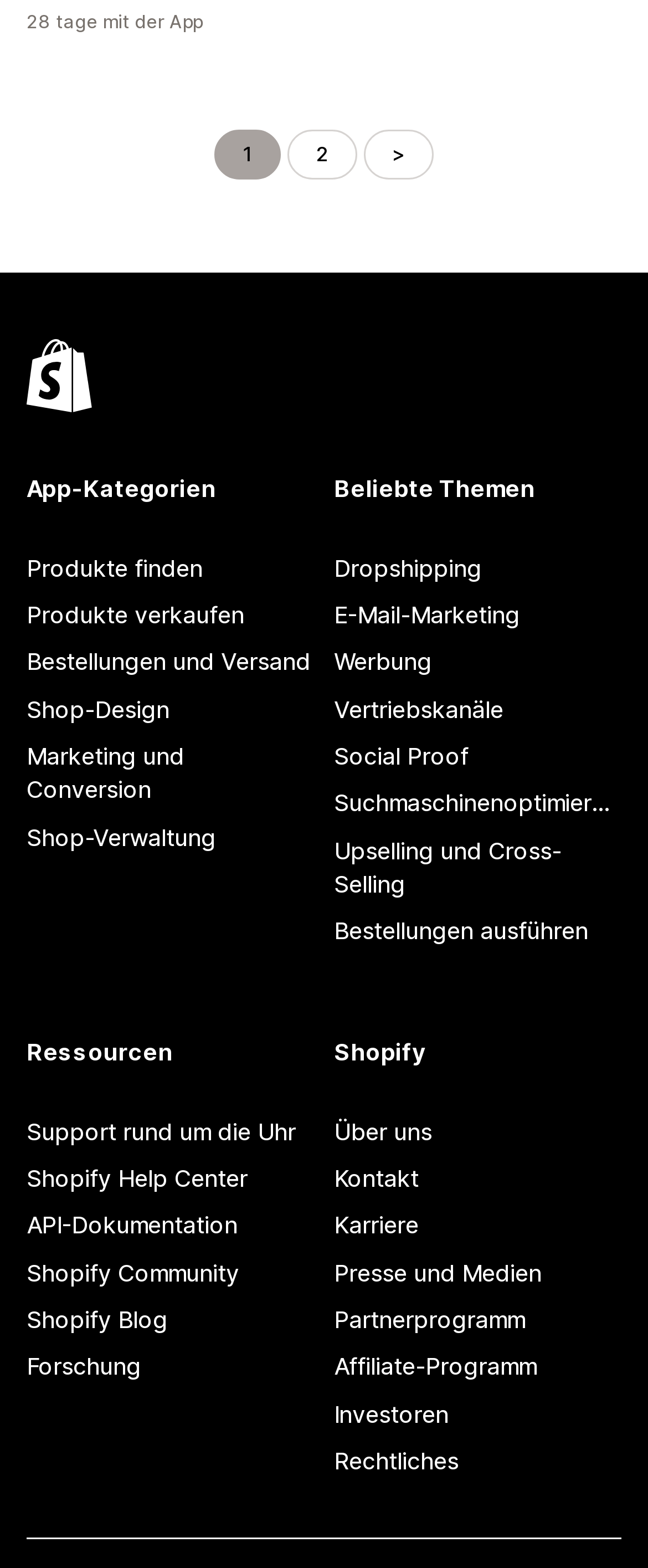Please specify the coordinates of the bounding box for the element that should be clicked to carry out this instruction: "Find products". The coordinates must be four float numbers between 0 and 1, formatted as [left, top, right, bottom].

[0.041, 0.348, 0.485, 0.378]